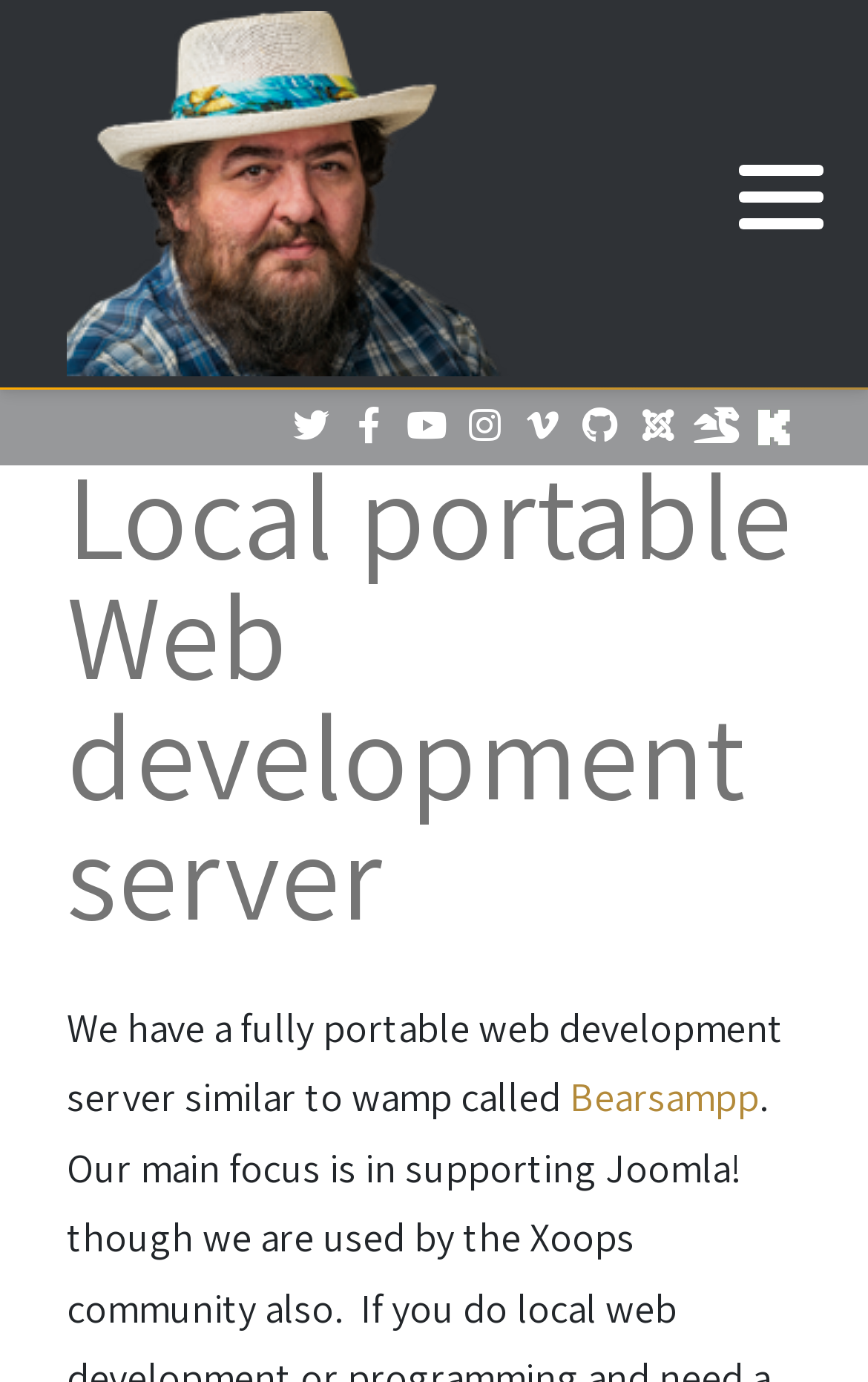Use a single word or phrase to answer this question: 
How many images are there on the webpage?

2